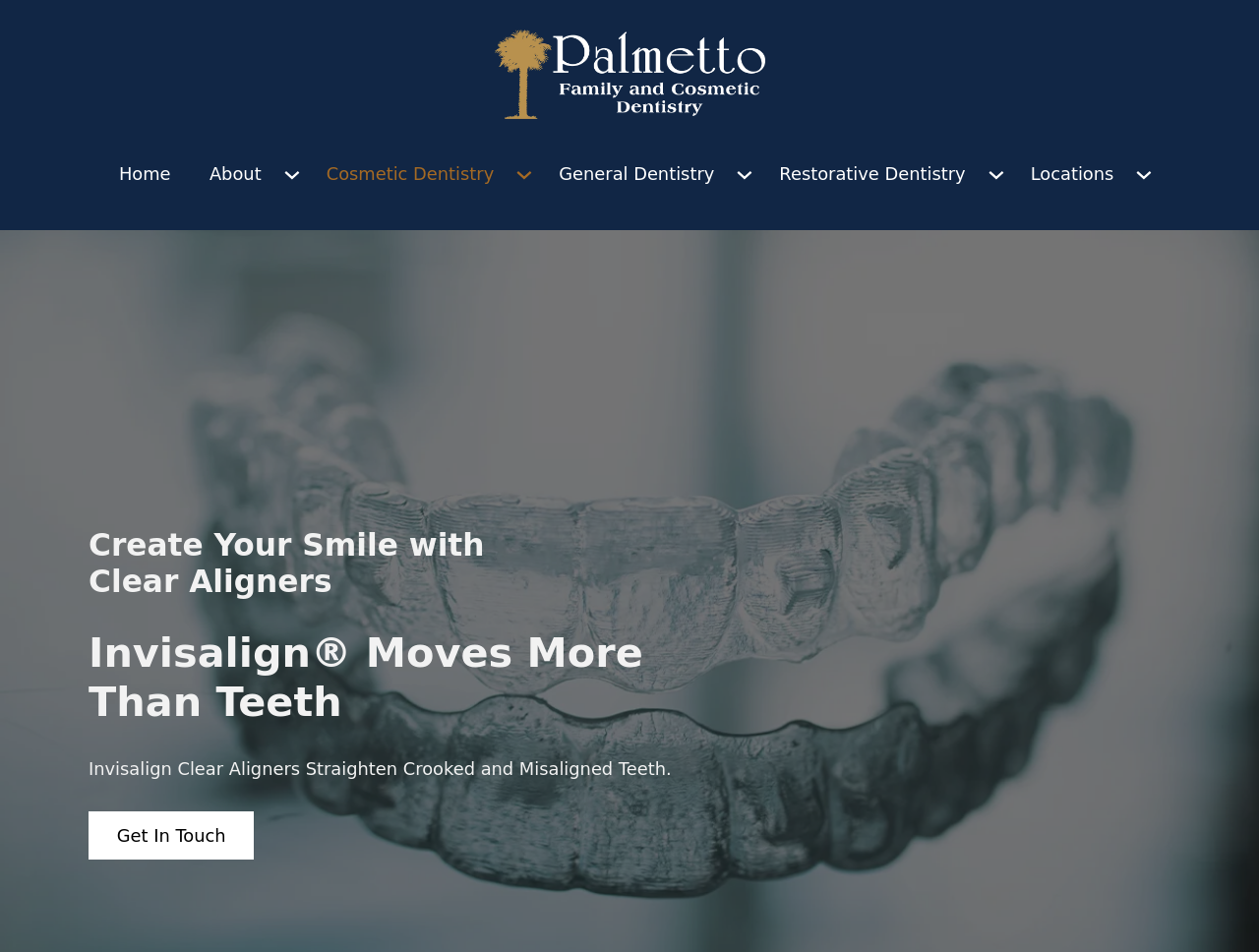Find the bounding box coordinates for the HTML element described in this sentence: "Get In Touch". Provide the coordinates as four float numbers between 0 and 1, in the format [left, top, right, bottom].

[0.07, 0.853, 0.202, 0.903]